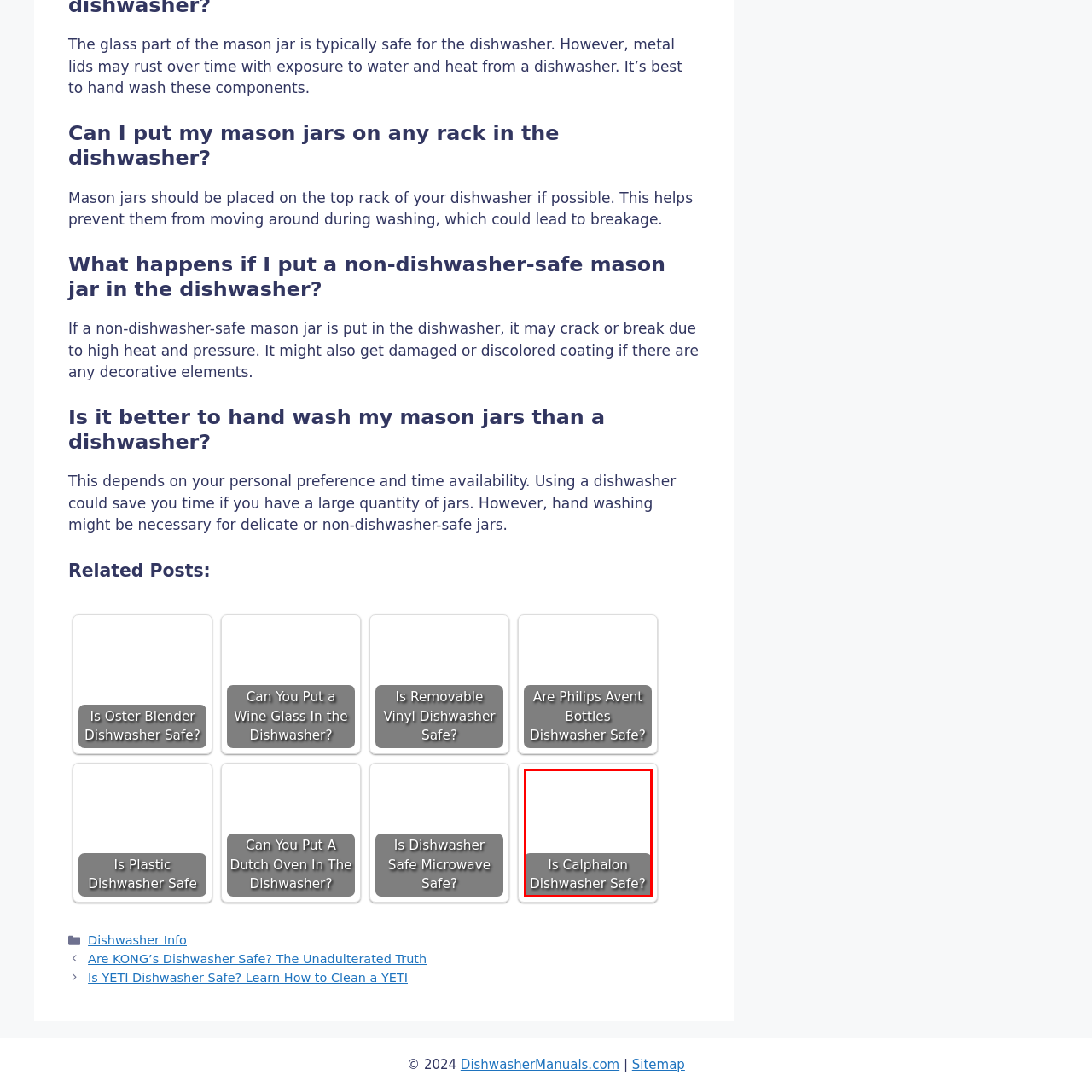Describe in detail what is happening in the image highlighted by the red border.

The image features a prominent question: "Is Calphalon Dishwasher Safe?" This inquiry is essential for many users who want to ensure the longevity and proper care of their Calphalon cookware. As consumers seek convenient cleaning options, understanding whether their kitchenware is safe for dishwasher use is vital. This caption highlights the importance of making informed decisions about kitchenware maintenance, encouraging users to explore the specifics of Calphalon products and their recommended cleaning methods.